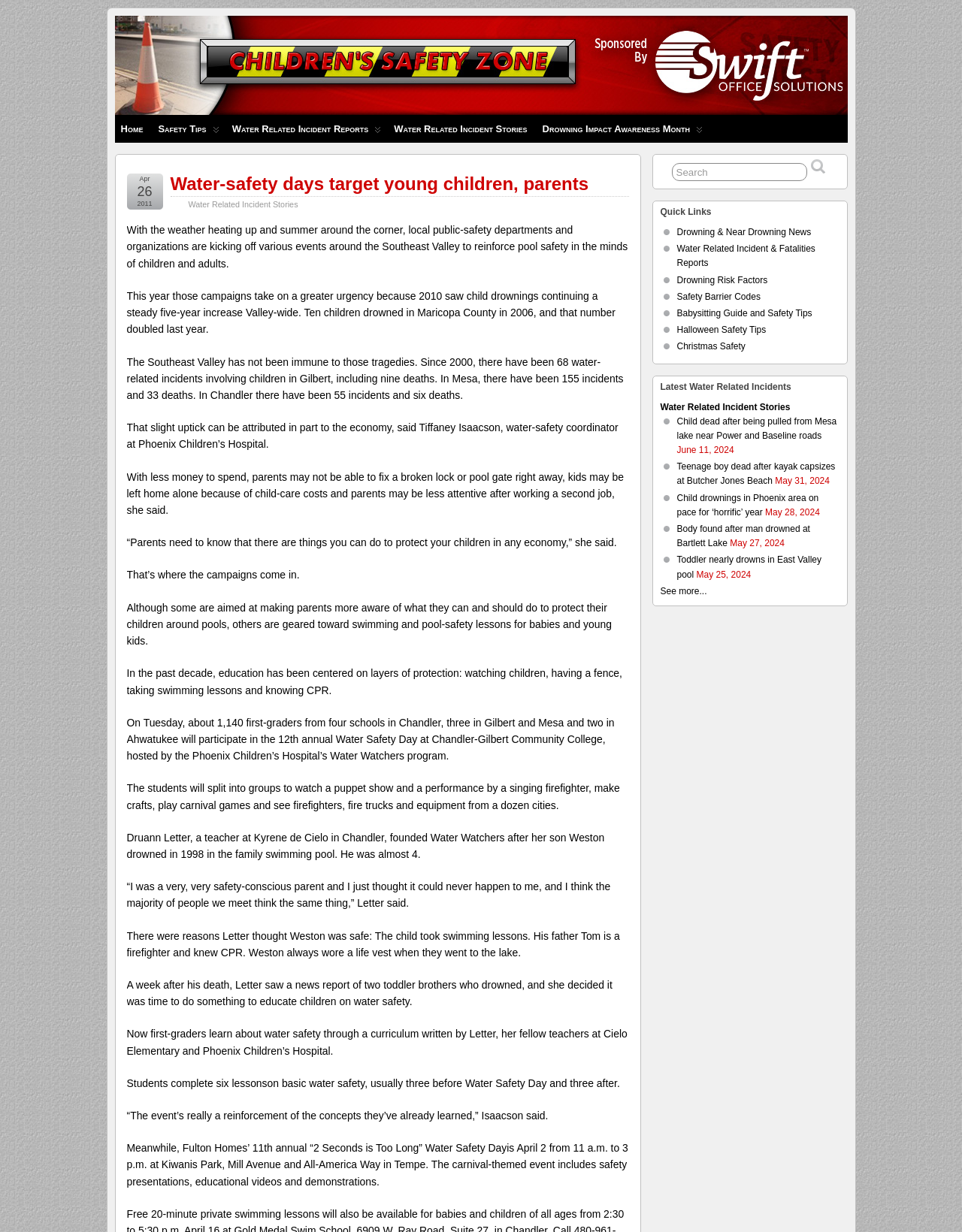What is the date of the Fulton Homes' 11th annual '2 Seconds is Too Long' Water Safety Day?
Please analyze the image and answer the question with as much detail as possible.

The text mentions that the Fulton Homes' 11th annual '2 Seconds is Too Long' Water Safety Day is scheduled to take place on April 2 from 11 a.m. to 3 p.m. at Kiwanis Park in Tempe.